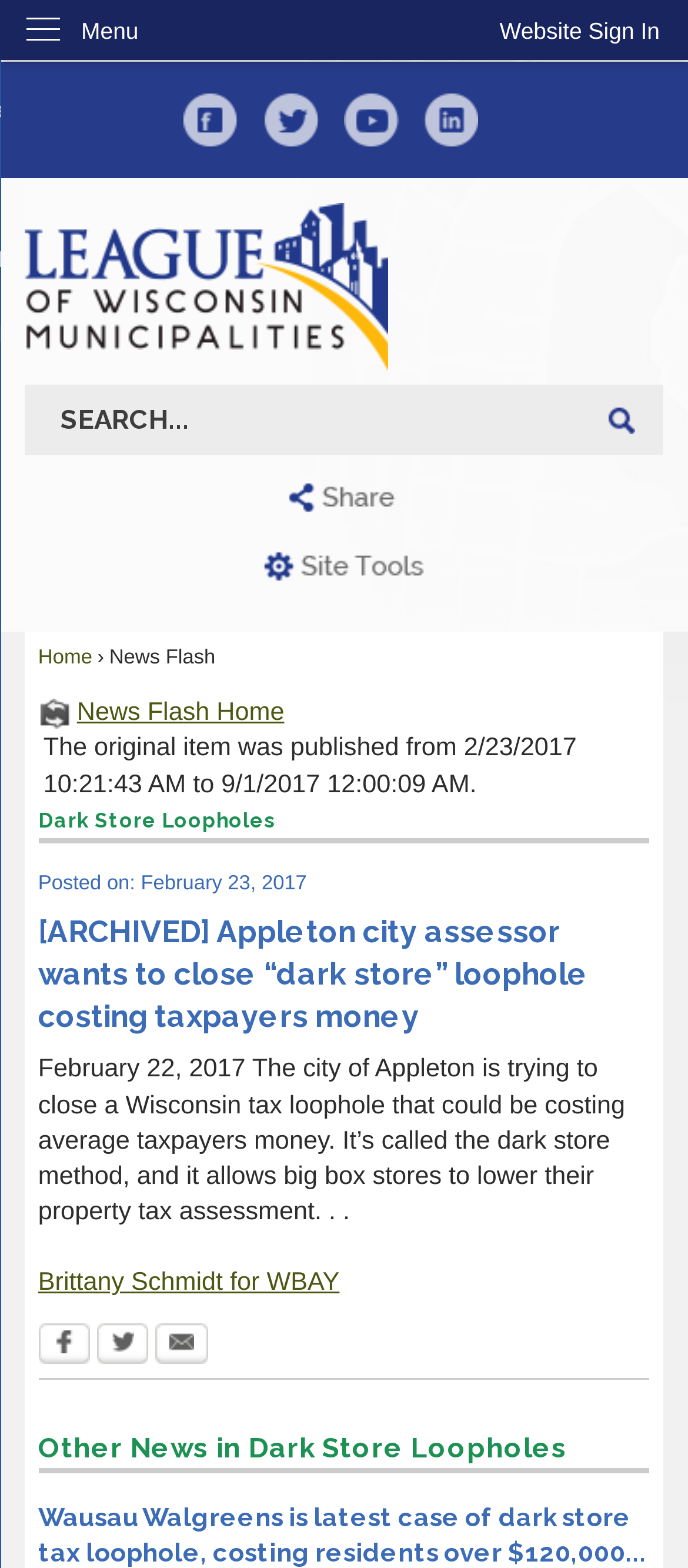What is the topic of the news article?
Give a single word or phrase as your answer by examining the image.

Dark Store Loopholes